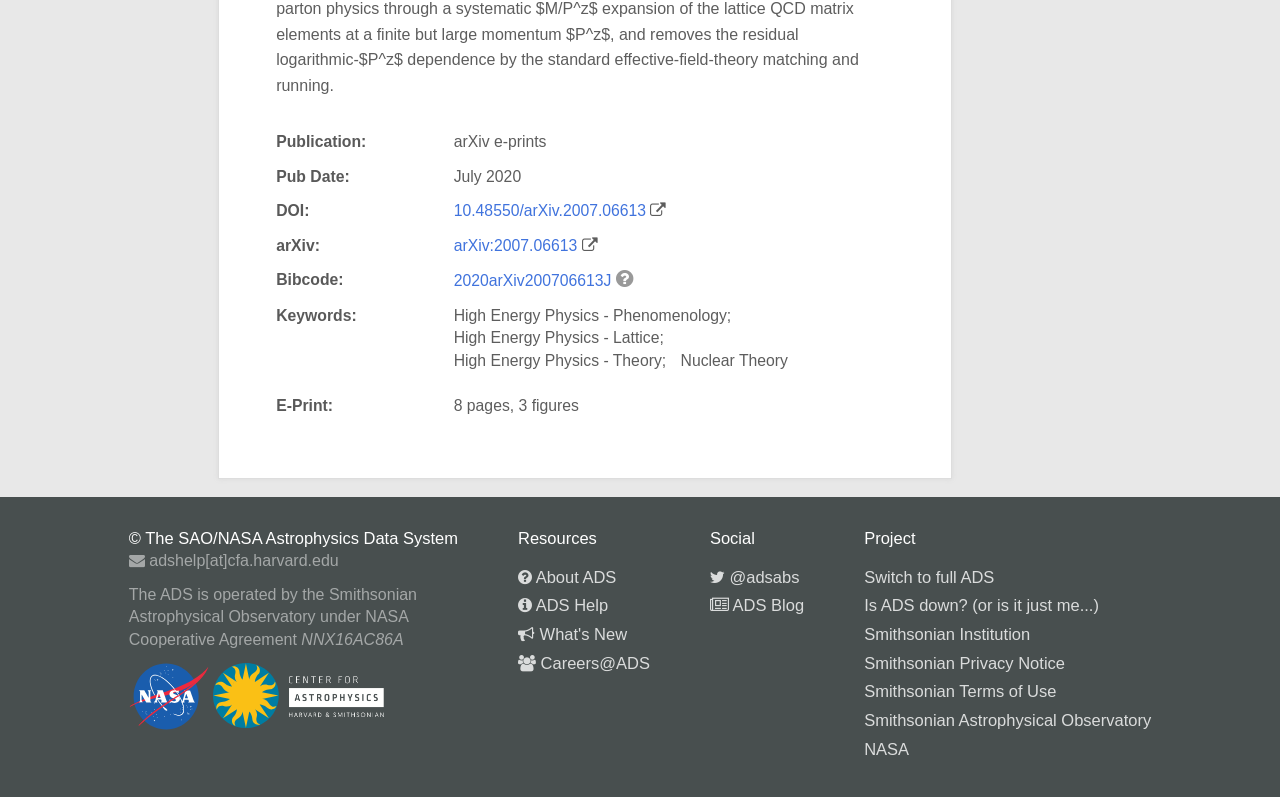Extract the bounding box coordinates for the HTML element that matches this description: "Doctor G Movie Download Filmyzilla". The coordinates should be four float numbers between 0 and 1, i.e., [left, top, right, bottom].

None